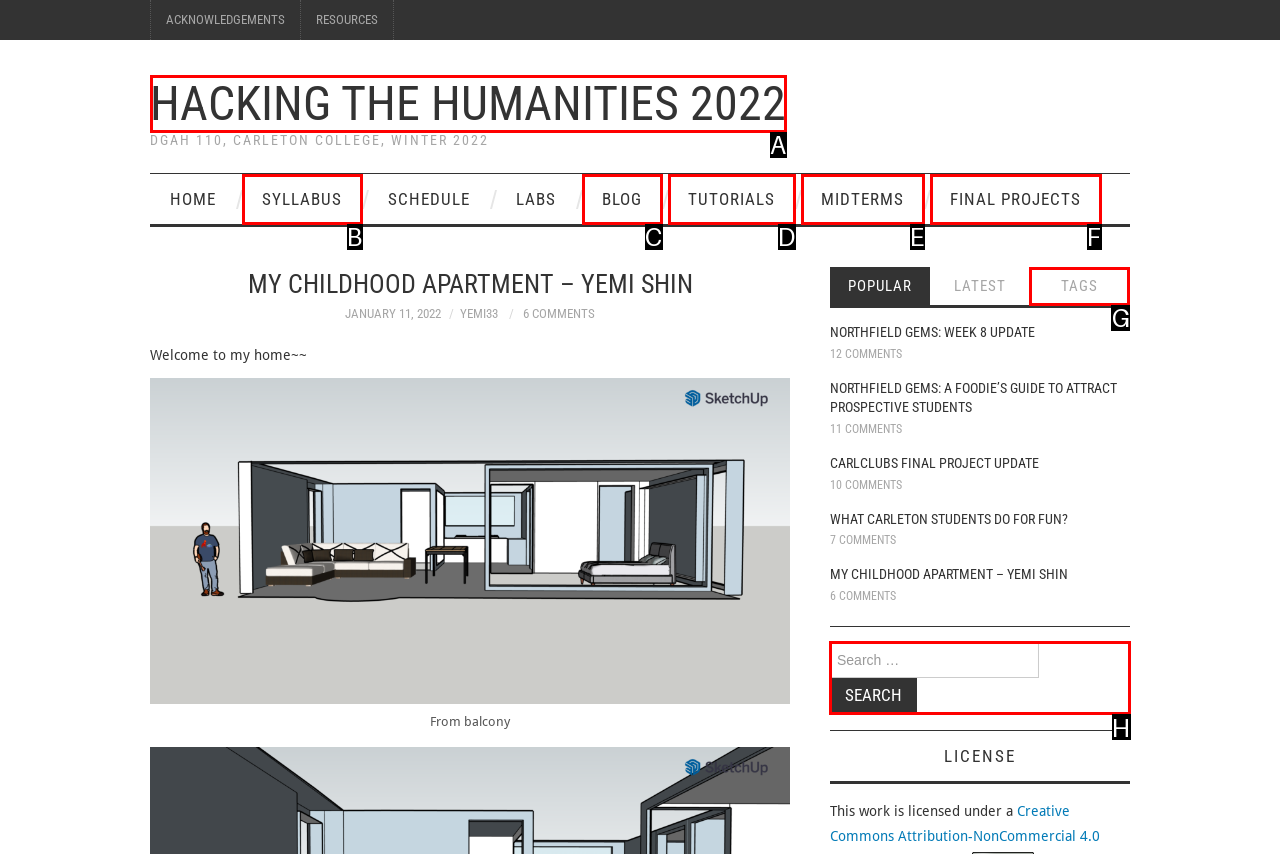Tell me which one HTML element you should click to complete the following task: search for something
Answer with the option's letter from the given choices directly.

H